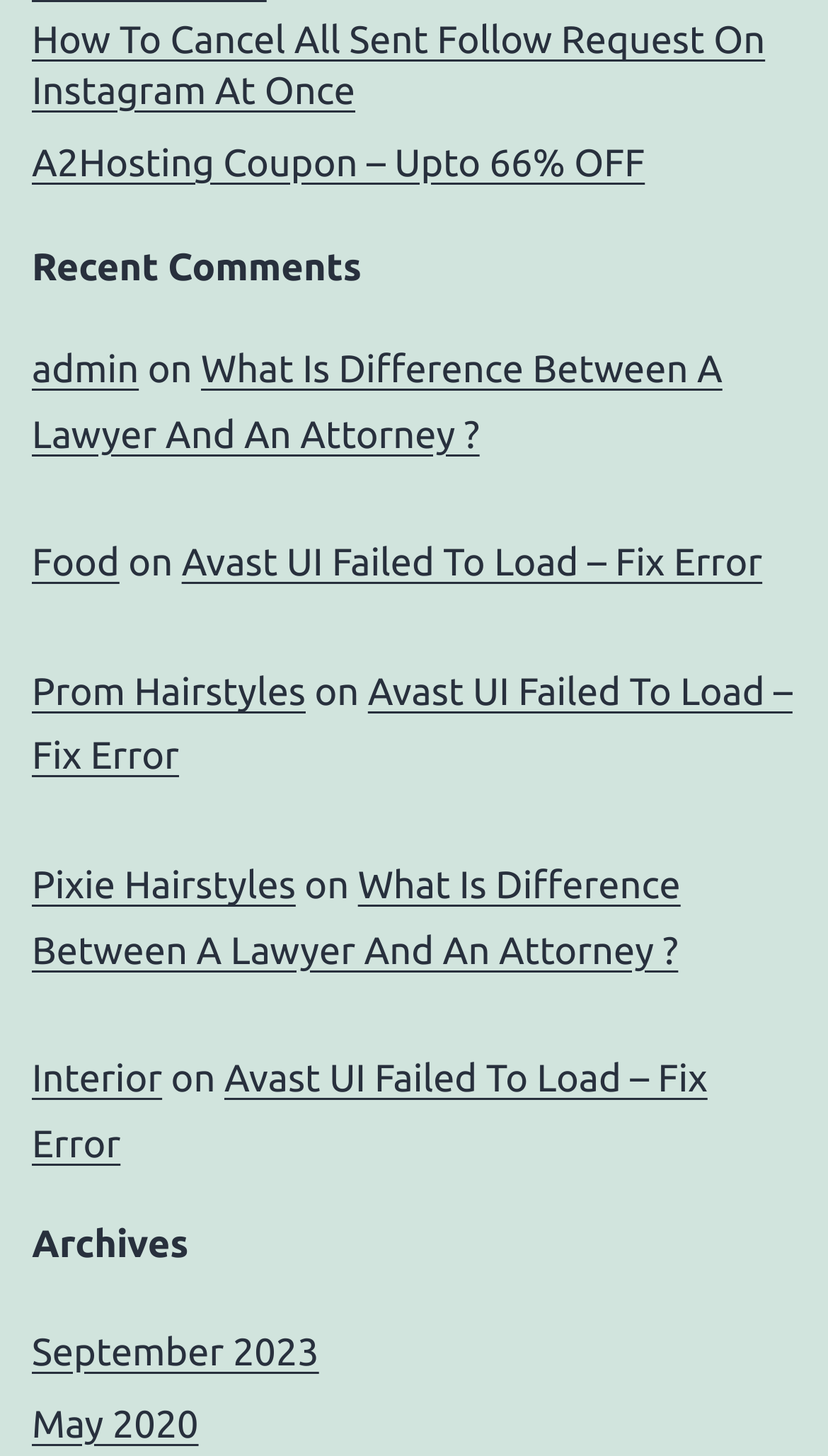How many links are in the first article? From the image, respond with a single word or brief phrase.

3